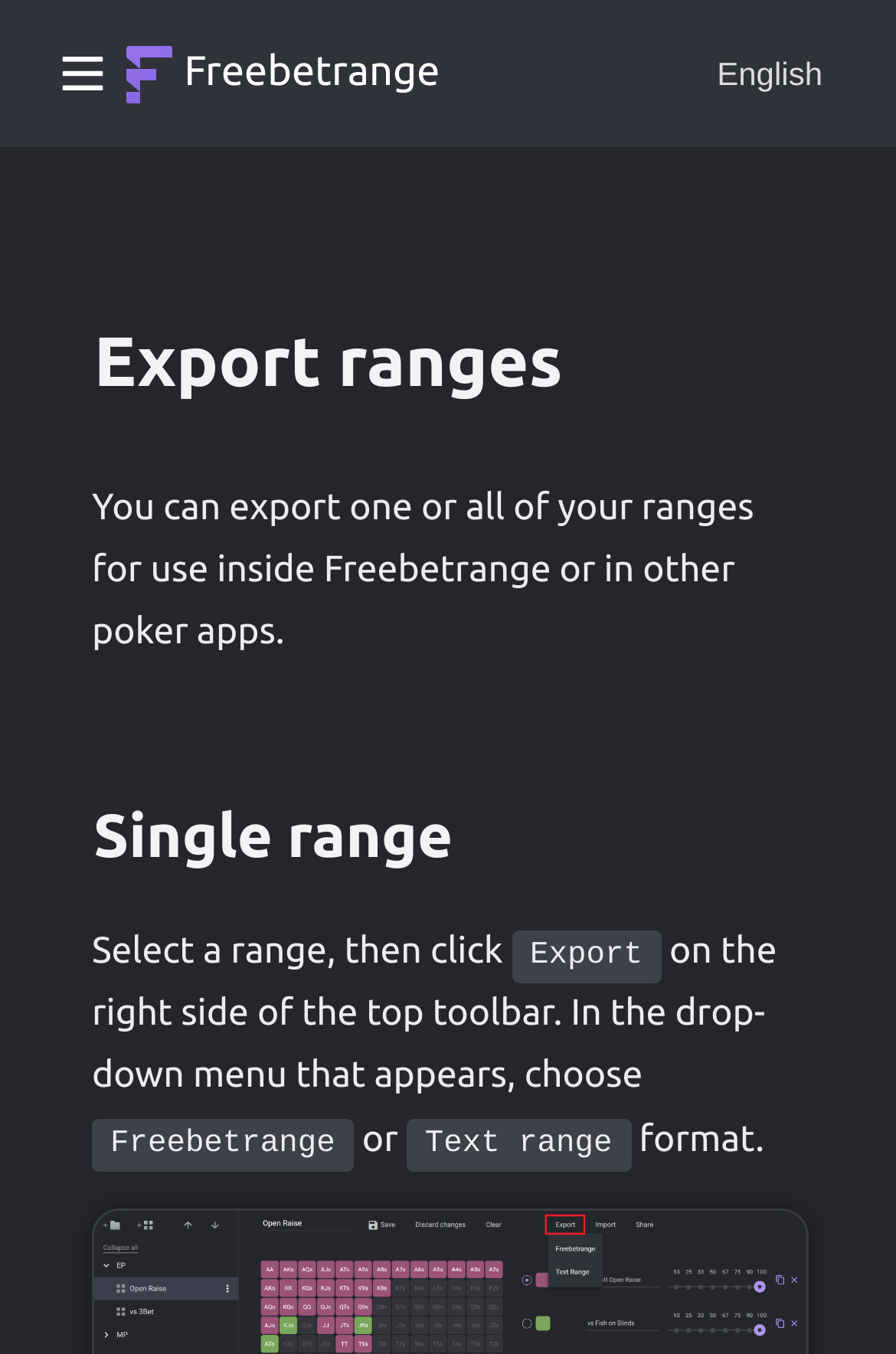Give a concise answer using only one word or phrase for this question:
What are the available formats for exporting ranges?

Freebetrange or Text range